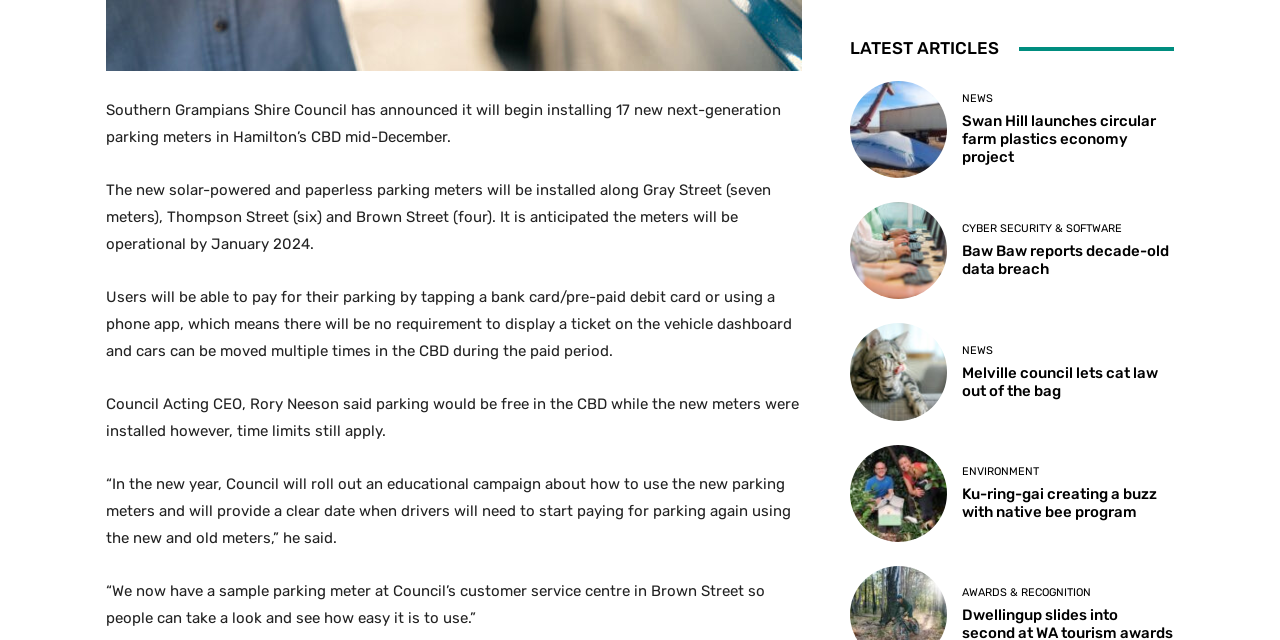Can you look at the image and give a comprehensive answer to the question:
How many new parking meters will be installed?

According to the first StaticText element, Southern Grampians Shire Council will begin installing 17 new next-generation parking meters in Hamilton's CBD.